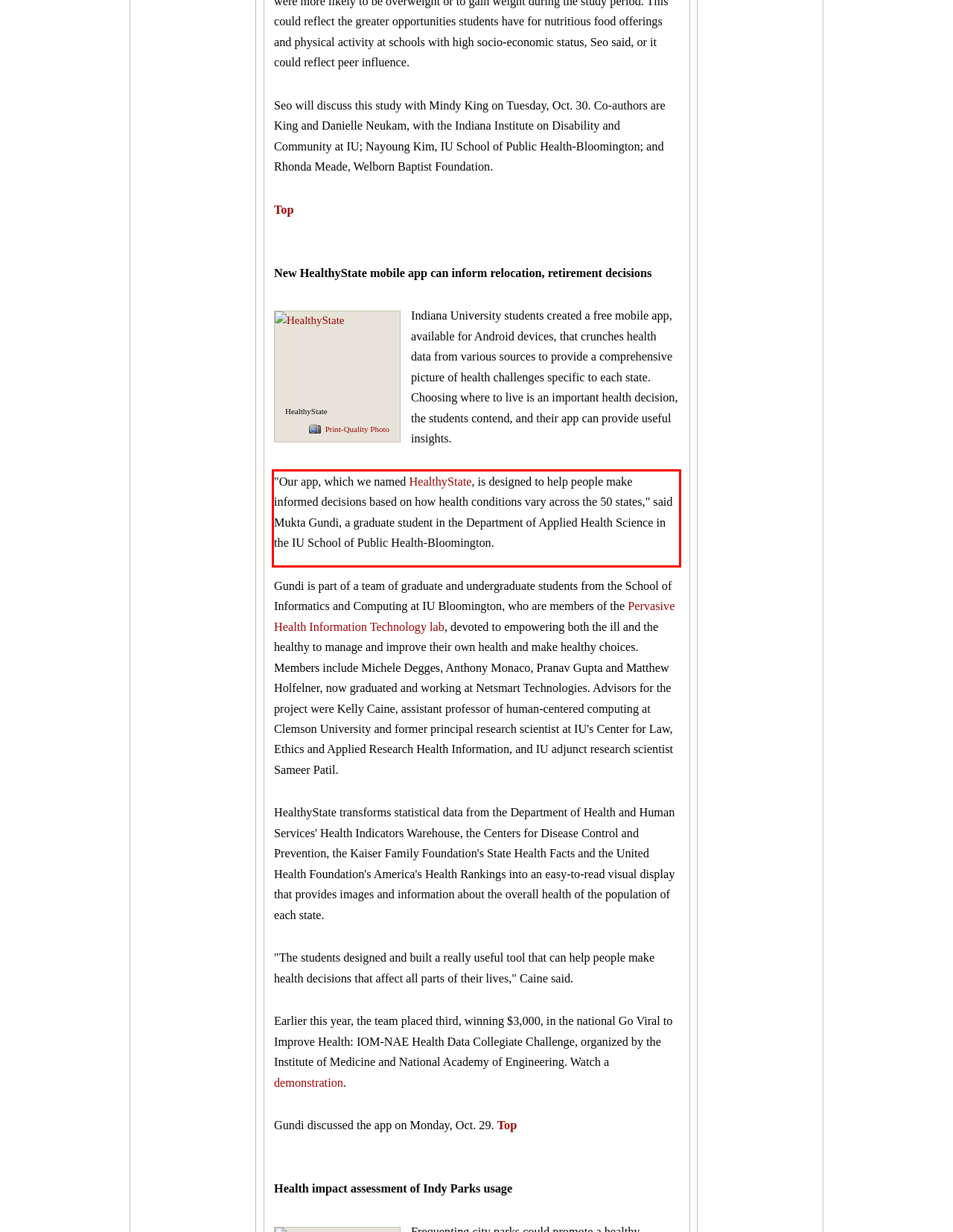Given a webpage screenshot, identify the text inside the red bounding box using OCR and extract it.

"Our app, which we named HealthyState, is designed to help people make informed decisions based on how health conditions vary across the 50 states," said Mukta Gundi, a graduate student in the Department of Applied Health Science in the IU School of Public Health-Bloomington.